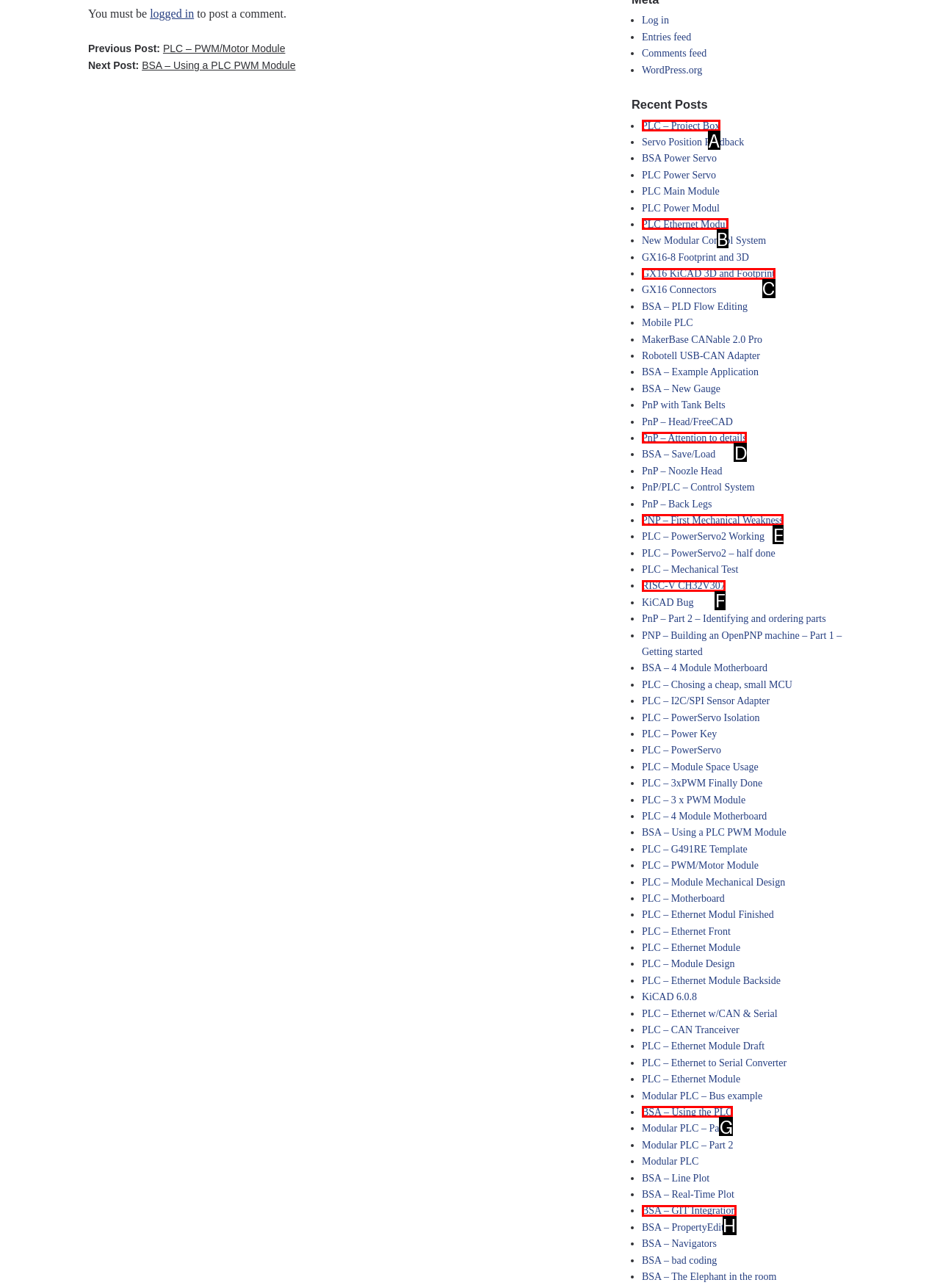Identify the letter of the correct UI element to fulfill the task: Search for something from the given options in the screenshot.

None